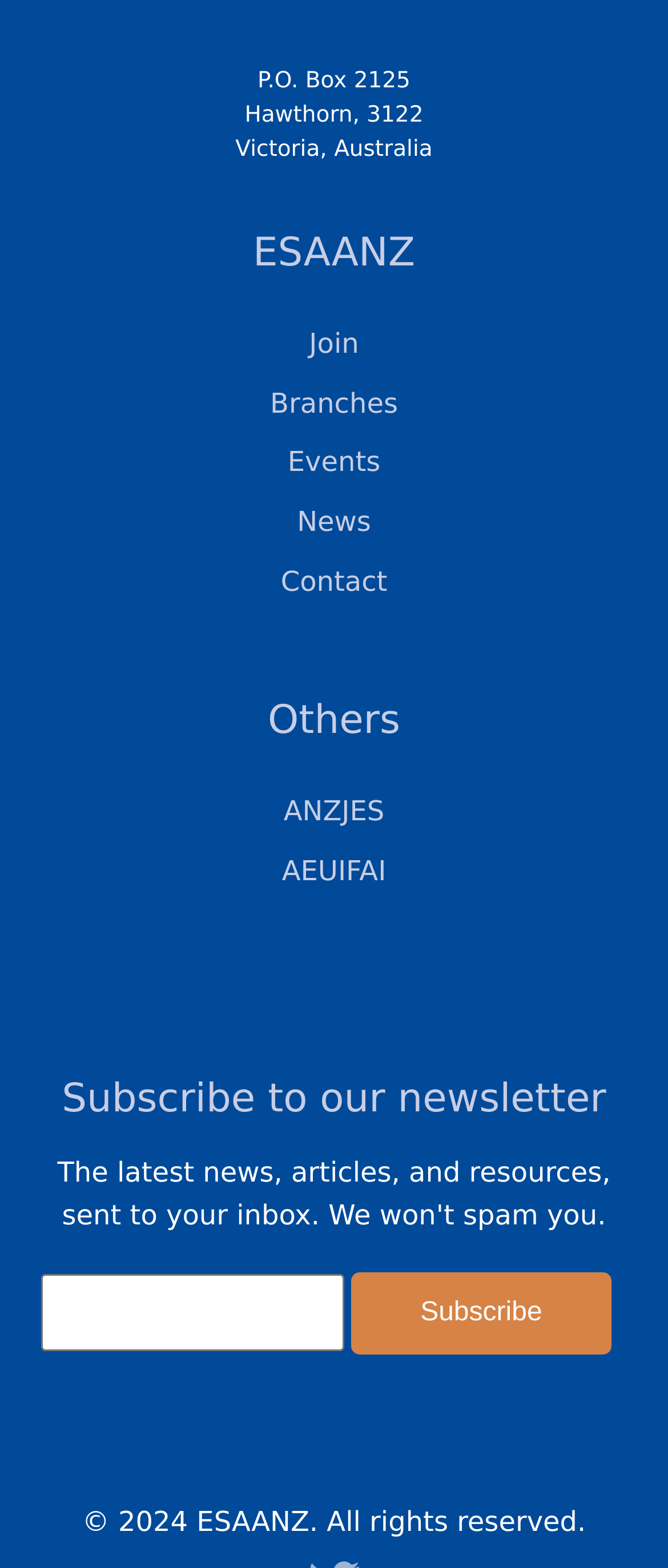Locate the bounding box coordinates of the element that should be clicked to execute the following instruction: "Enter email address".

[0.062, 0.813, 0.516, 0.862]